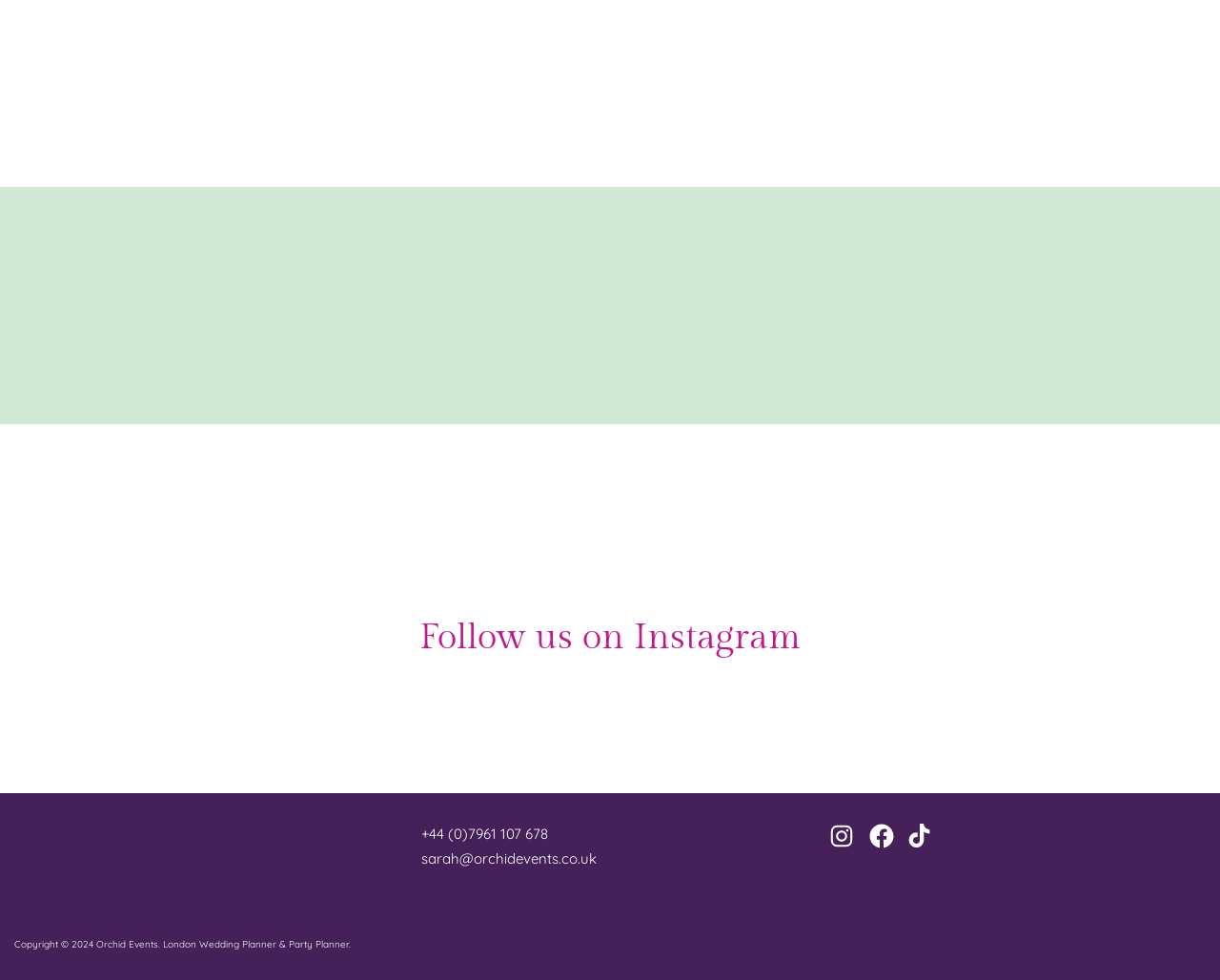What is the company's contact number?
Based on the image, give a one-word or short phrase answer.

+44 (0)7961 107 678